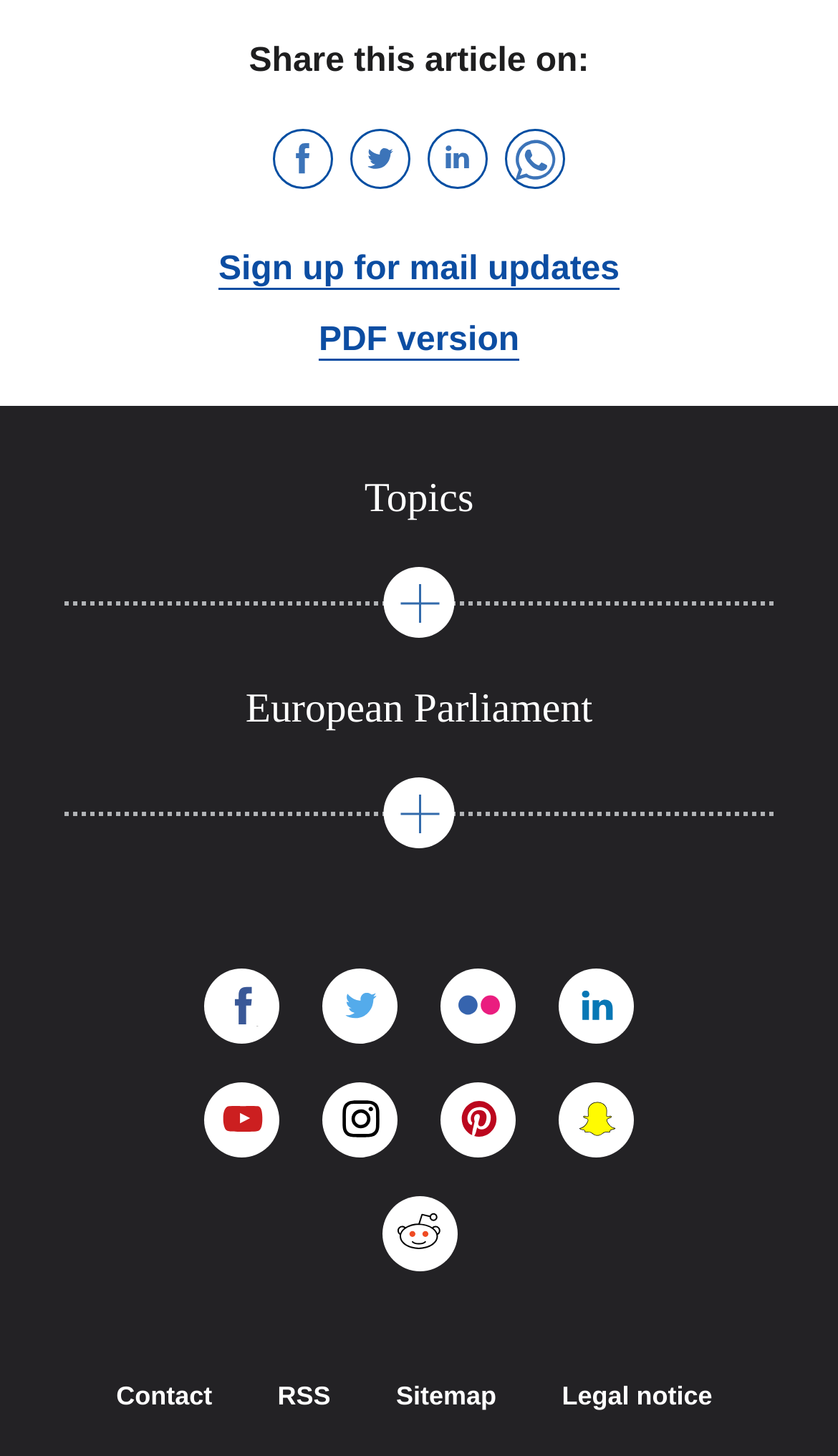Use a single word or phrase to answer this question: 
What type of content is listed under 'The Parliament on social media'?

Social media links